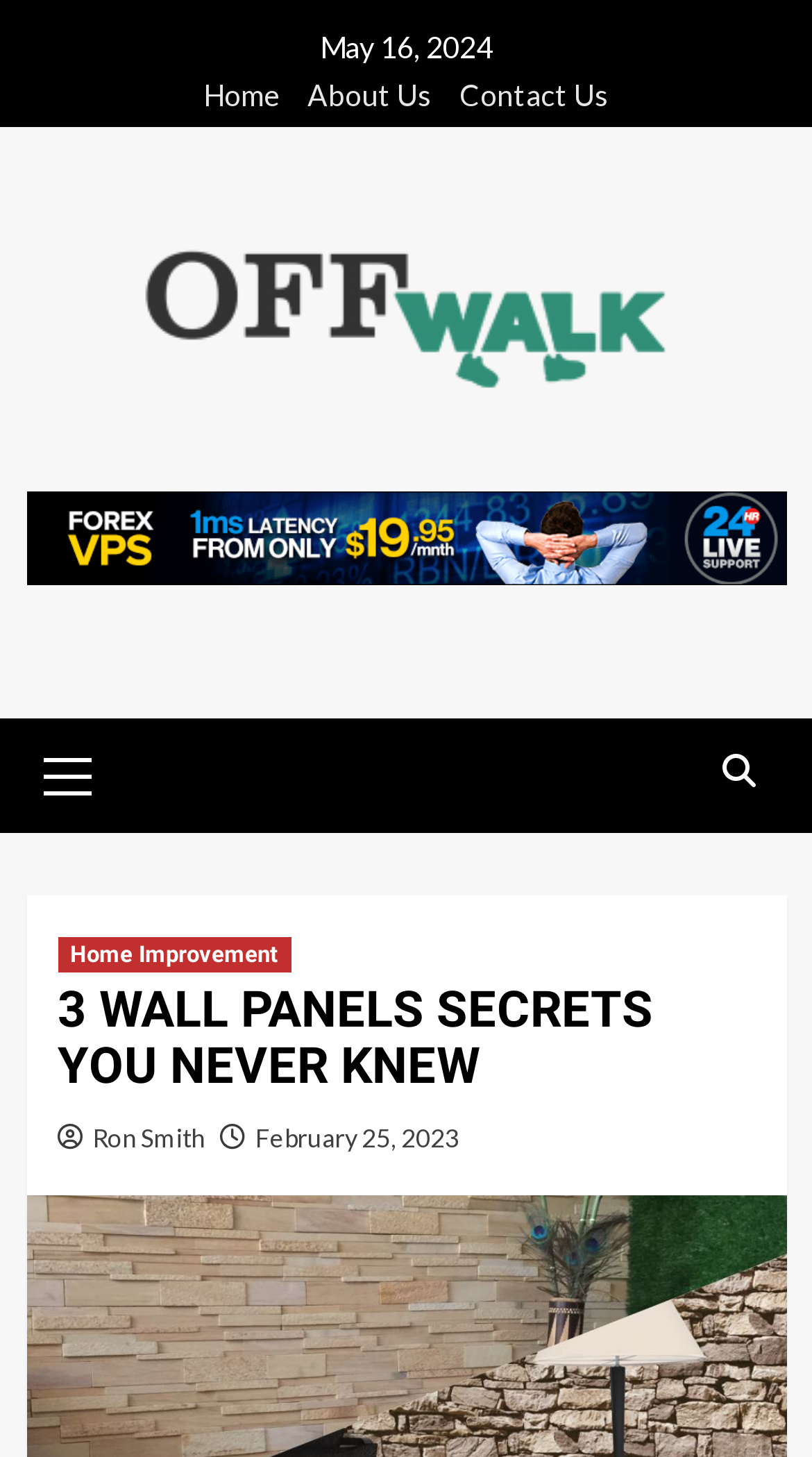Can you find the bounding box coordinates for the UI element given this description: "title="Search""? Provide the coordinates as four float numbers between 0 and 1: [left, top, right, bottom].

[0.878, 0.504, 0.942, 0.554]